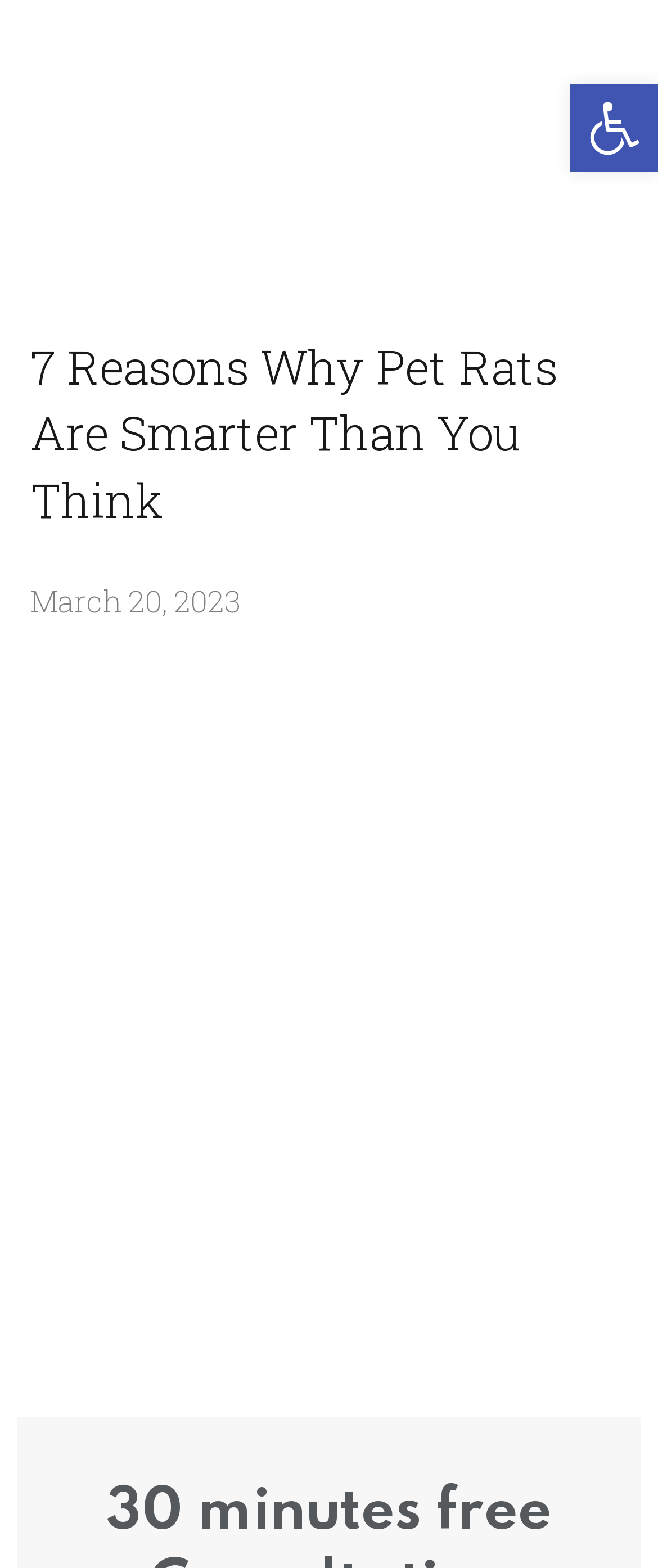Find the bounding box coordinates for the UI element that matches this description: "Lost your password?".

[0.51, 0.353, 0.923, 0.381]